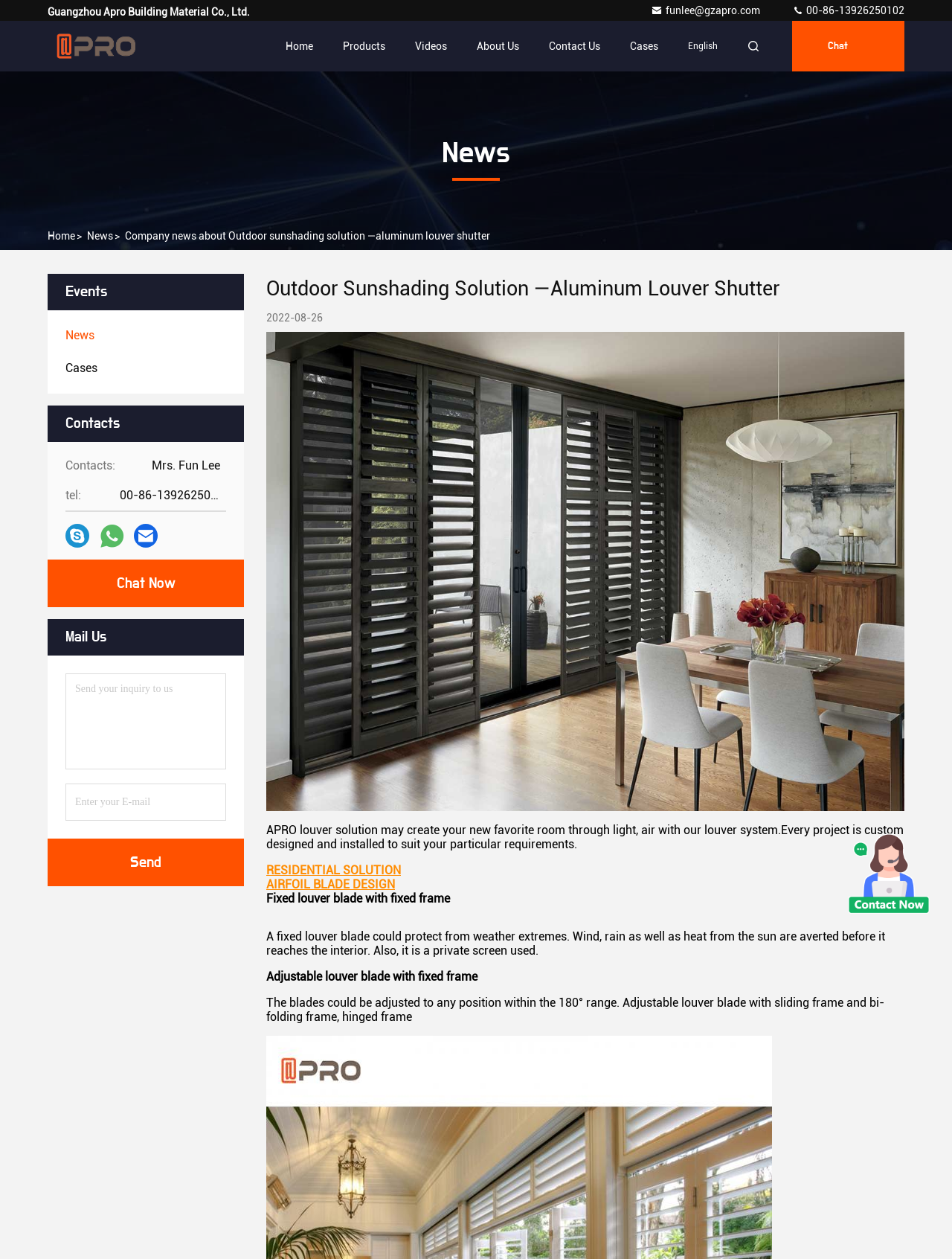Find the main header of the webpage and produce its text content.

Outdoor Sunshading Solution —Aluminum Louver Shutter